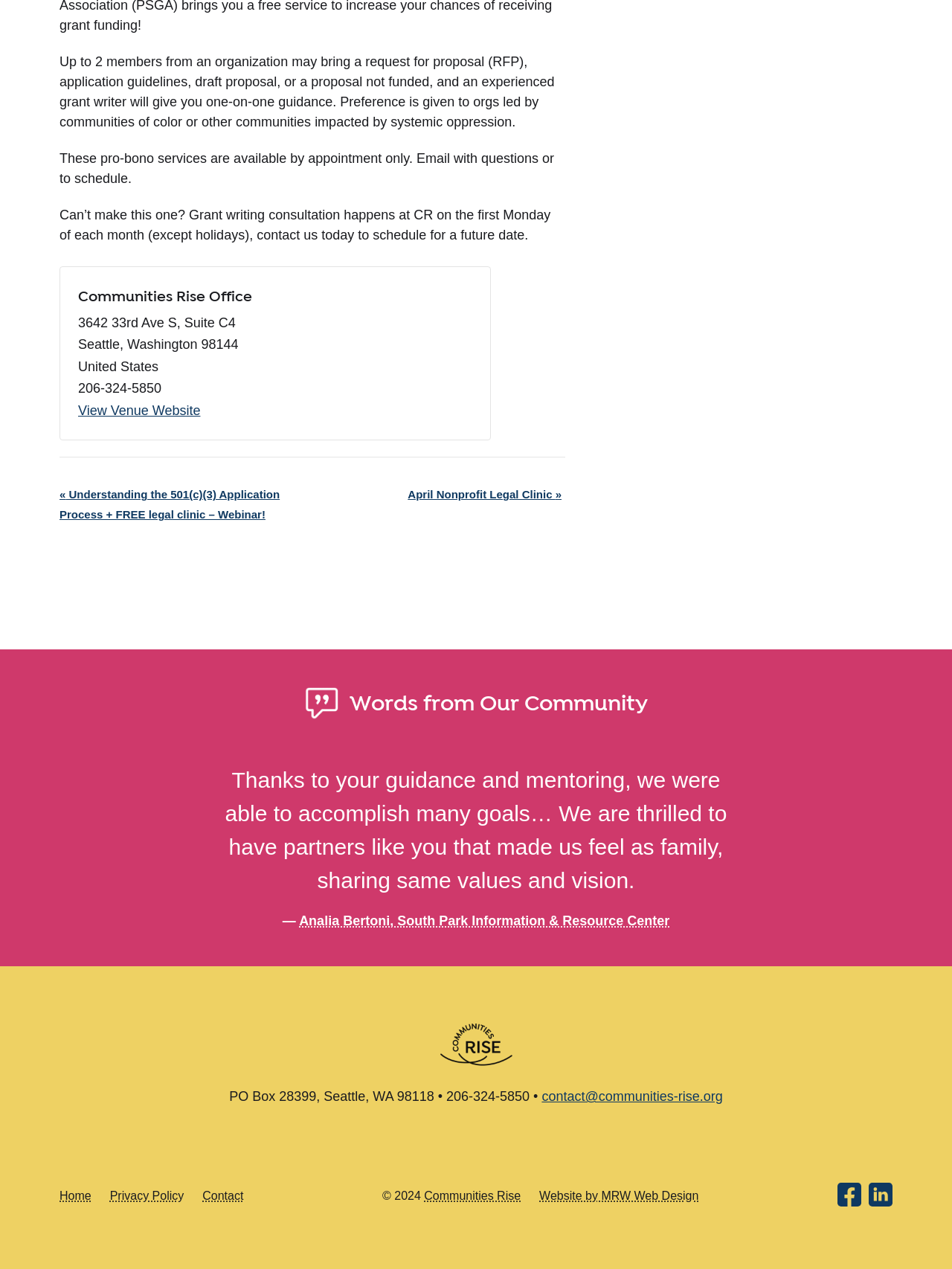Find the bounding box of the UI element described as: "Website by MRW Web Design". The bounding box coordinates should be given as four float values between 0 and 1, i.e., [left, top, right, bottom].

[0.566, 0.938, 0.734, 0.948]